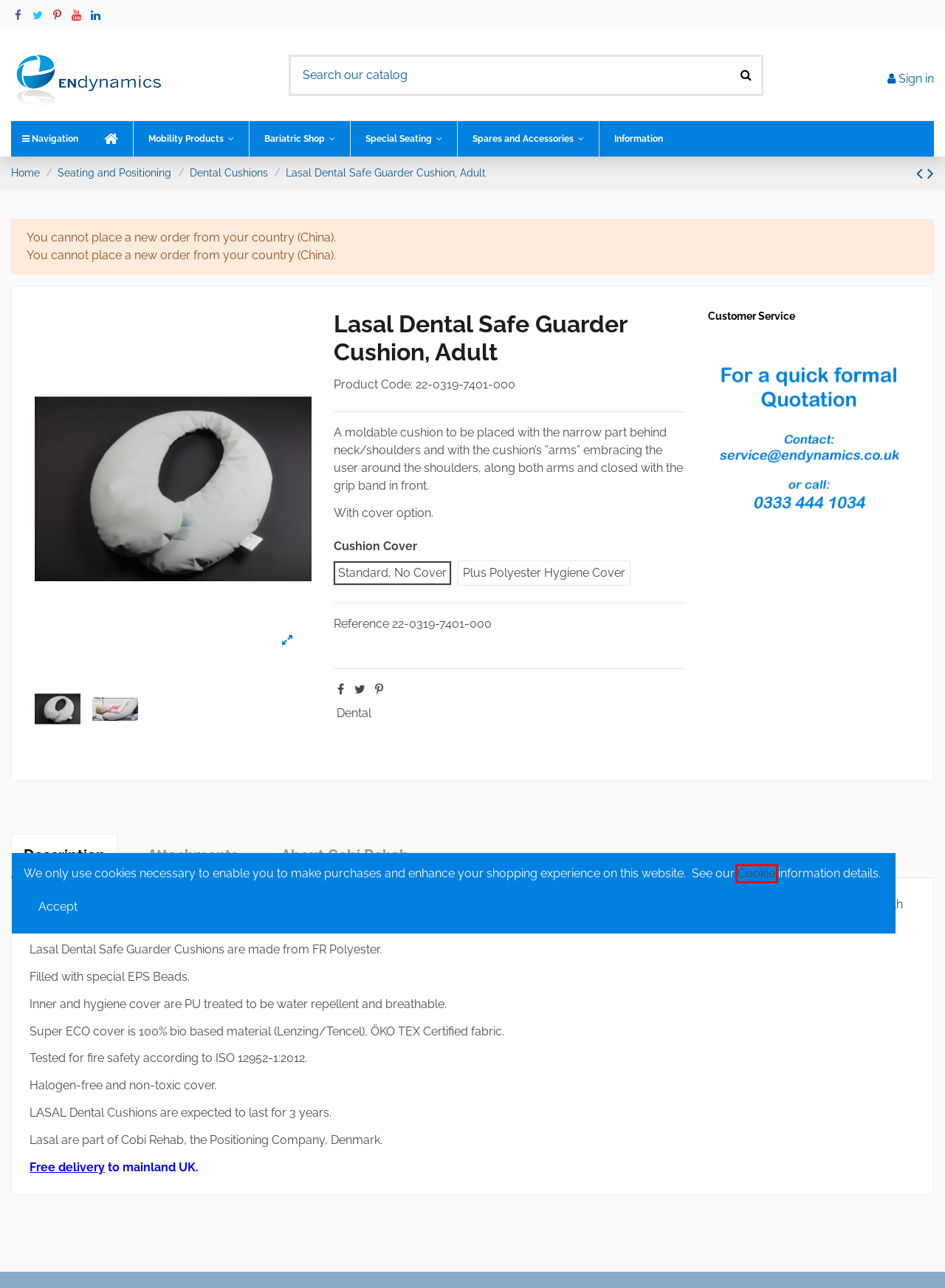With the provided webpage screenshot containing a red bounding box around a UI element, determine which description best matches the new webpage that appears after clicking the selected element. The choices are:
A. ENdynamics Mobility Store
B. Lower Leg Dental Cushion
C. Bariatric care products and equipment for large and plus sized users
D. Manual and Powered Mobility Products, Equipment, Parts and Accessories
E. Privacy Policy
F. Special Seating Products including Seat Cushions and Positioning Aids
G. News, Reviews and Information
H. Contact us

E